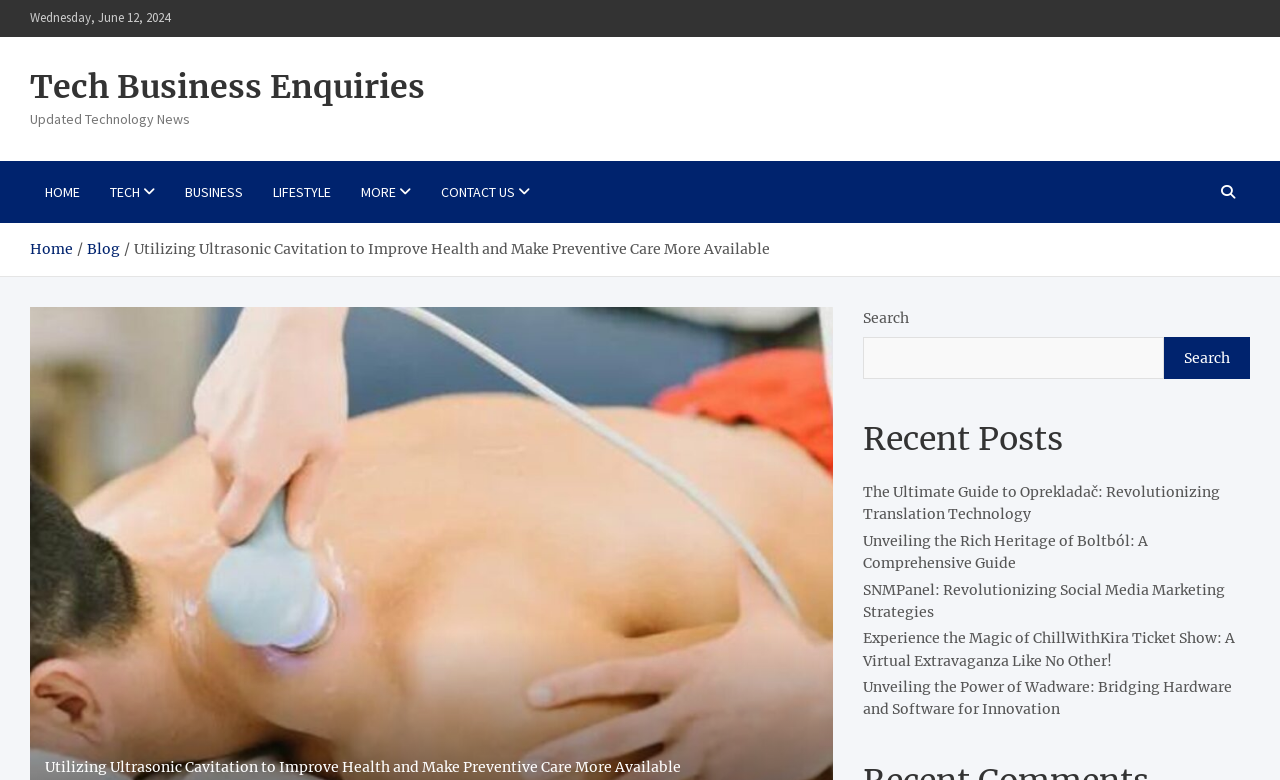Provide the bounding box coordinates for the area that should be clicked to complete the instruction: "search for a game".

None